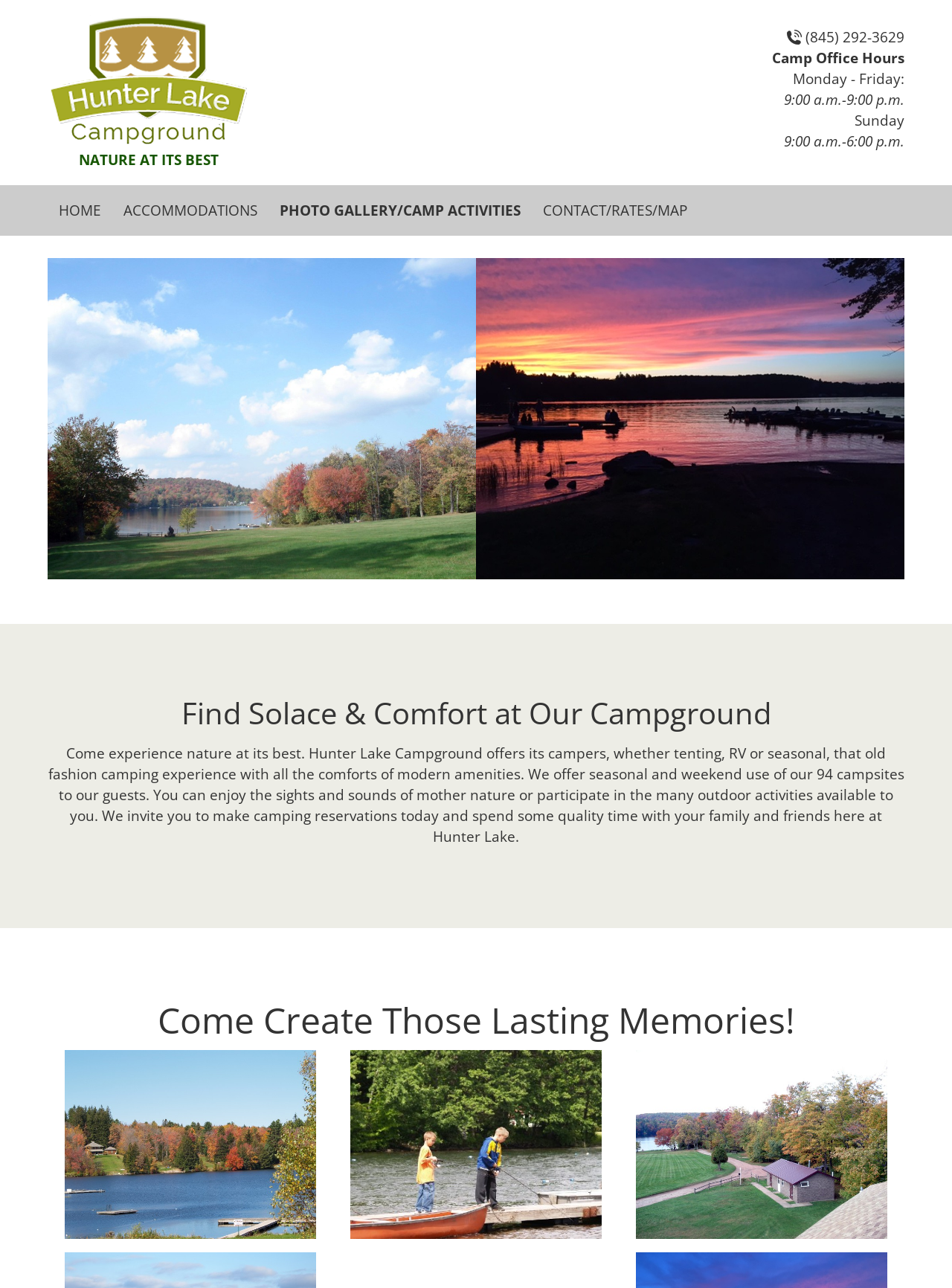From the webpage screenshot, predict the bounding box of the UI element that matches this description: "Photo Gallery/Camp Activities".

[0.286, 0.144, 0.555, 0.183]